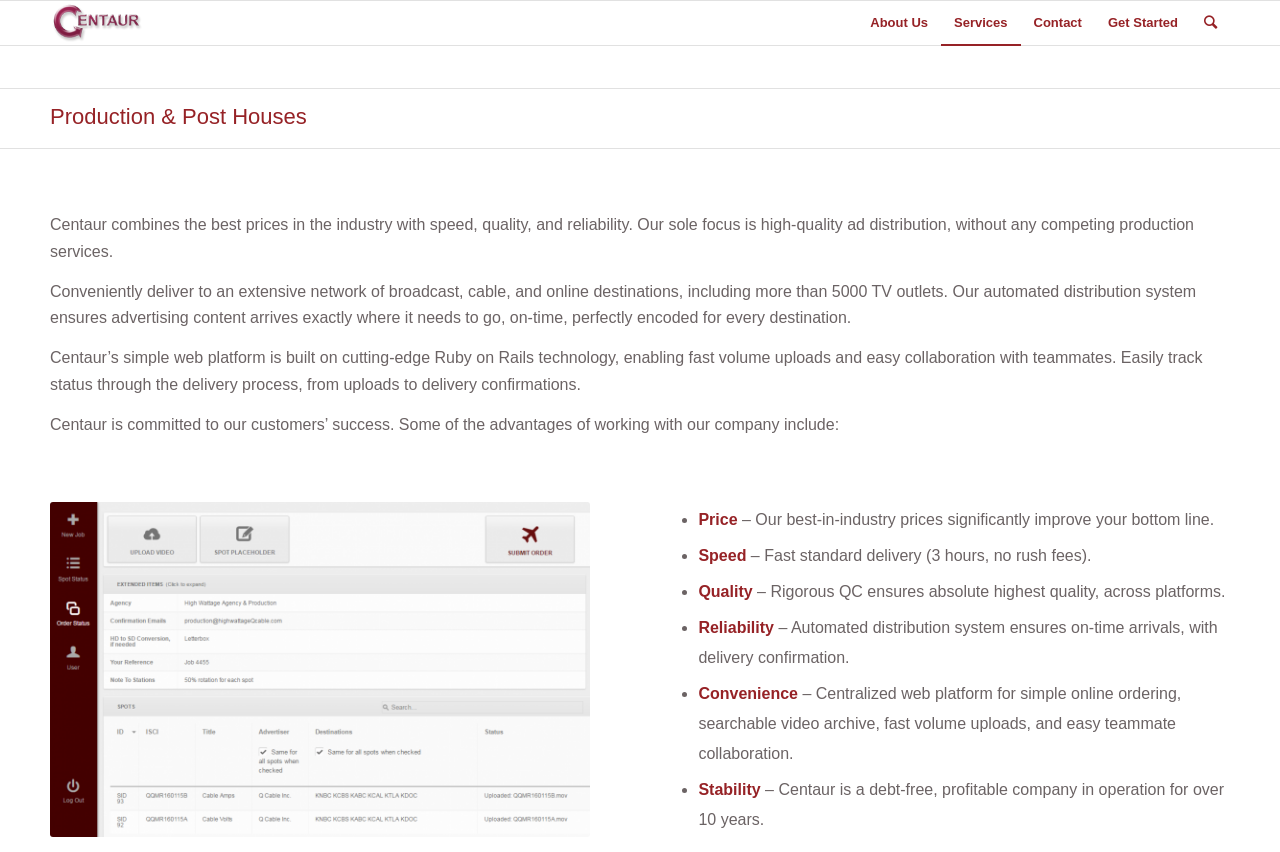Elaborate on the webpage's design and content in a detailed caption.

The webpage is about Centaur Delivery, a company that provides production and post-house services. At the top left, there is a logo image with the text "Centaur Delivery" next to it, which is also a link. 

To the right of the logo, there are five links: "About Us", "Services", "Contact", "Get Started", and "Search", arranged horizontally. 

Below the logo and links, there is a heading that reads "Production & Post Houses". Underneath this heading, there is a link with the same text. 

The main content of the webpage is divided into four paragraphs of text, which describe the benefits of using Centaur Delivery's services. The first paragraph explains that the company offers high-quality ad distribution at competitive prices. The second paragraph details the convenience of delivering to a large network of broadcast, cable, and online destinations. The third paragraph describes the features of Centaur's web platform, including fast volume uploads and easy collaboration. The fourth paragraph lists the advantages of working with Centaur, including price, speed, quality, reliability, convenience, and stability.

Each advantage is marked with a bullet point and has a brief description. There is also an image on the page, but it does not have a descriptive text. Overall, the webpage has a clean and organized layout, making it easy to navigate and understand the services offered by Centaur Delivery.